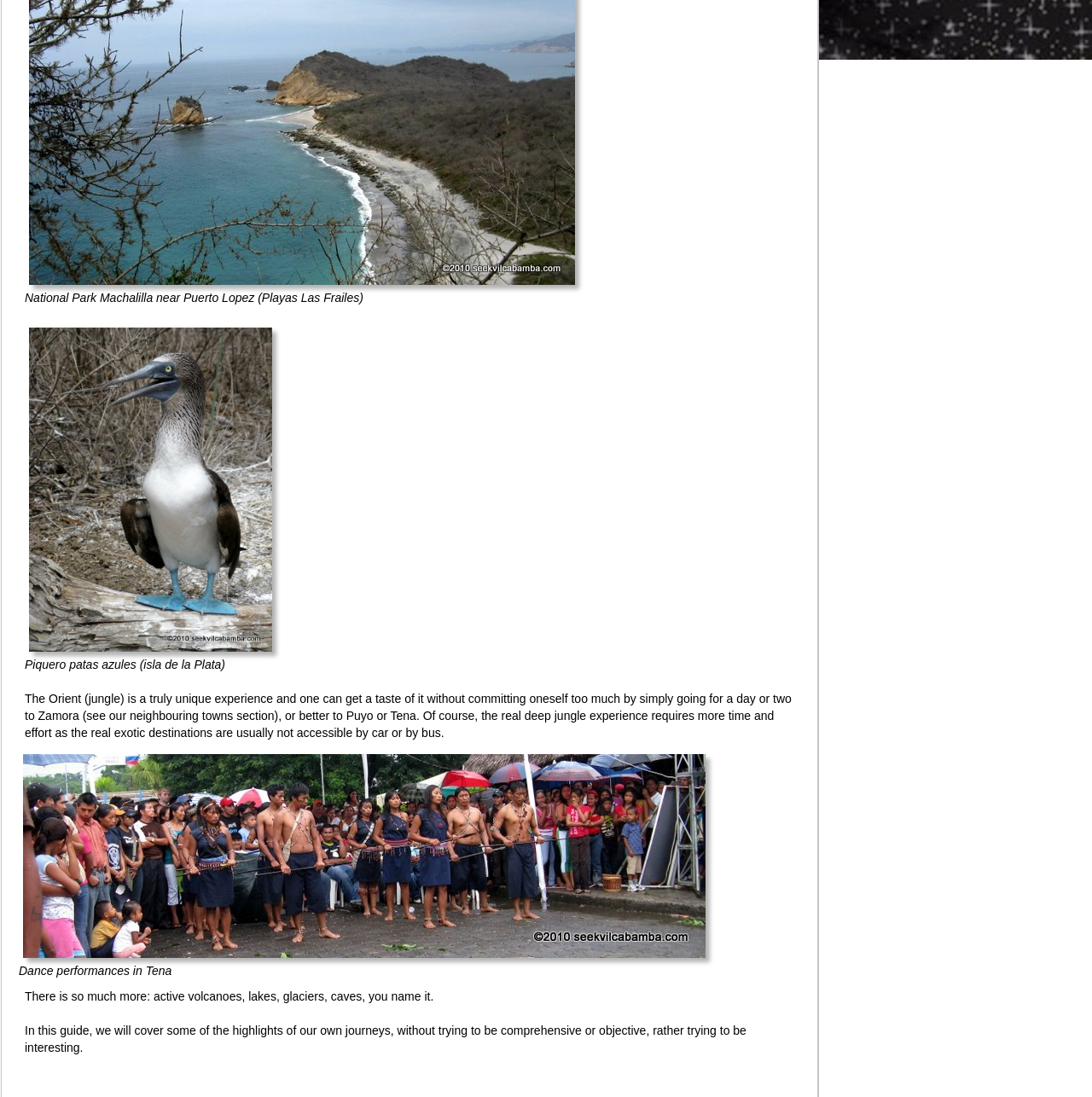Respond to the question below with a single word or phrase:
What is the name of the city linked at the bottom of the page?

Guayaquil